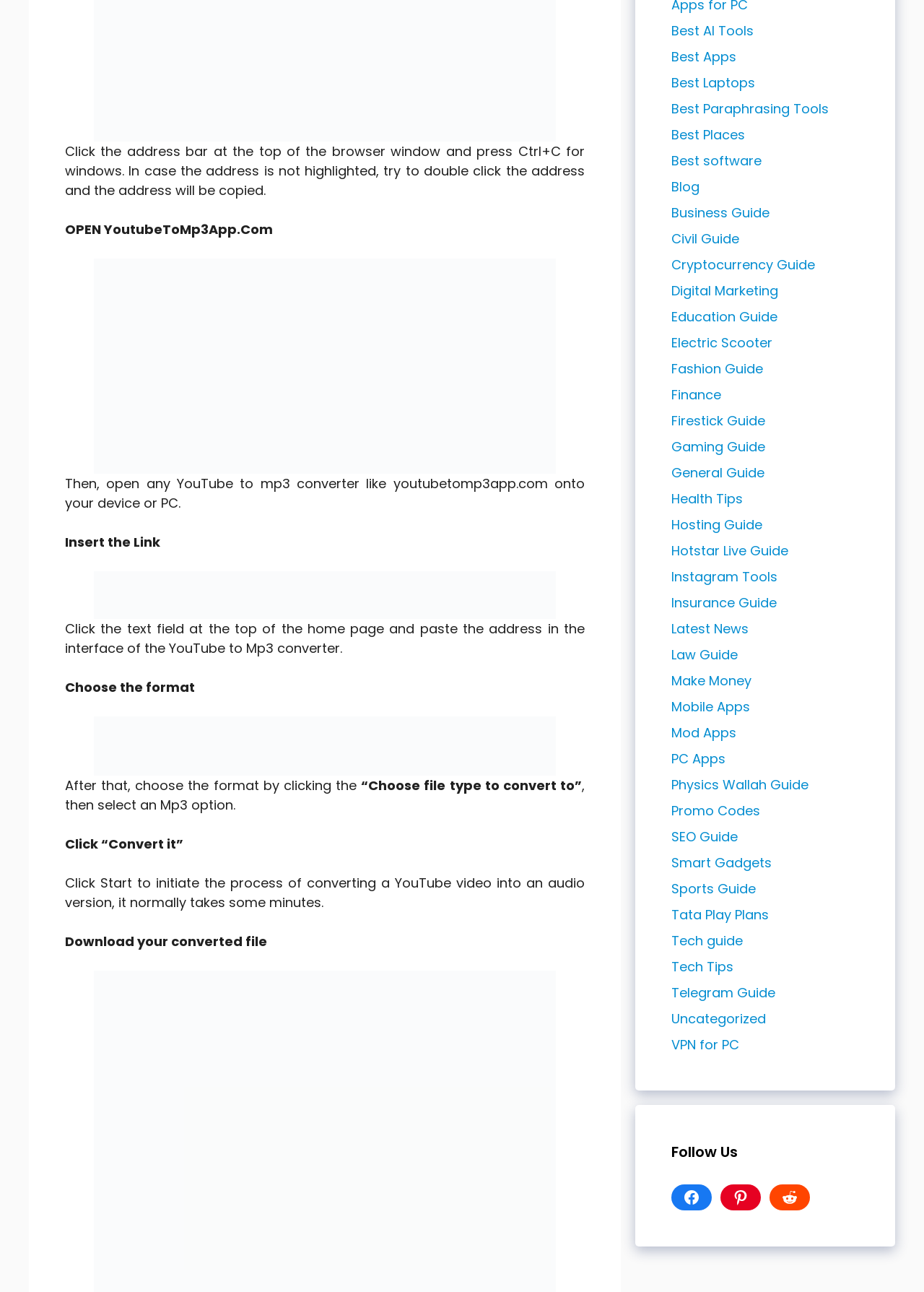Identify the bounding box of the HTML element described here: "Insurance Guide". Provide the coordinates as four float numbers between 0 and 1: [left, top, right, bottom].

[0.727, 0.46, 0.841, 0.474]